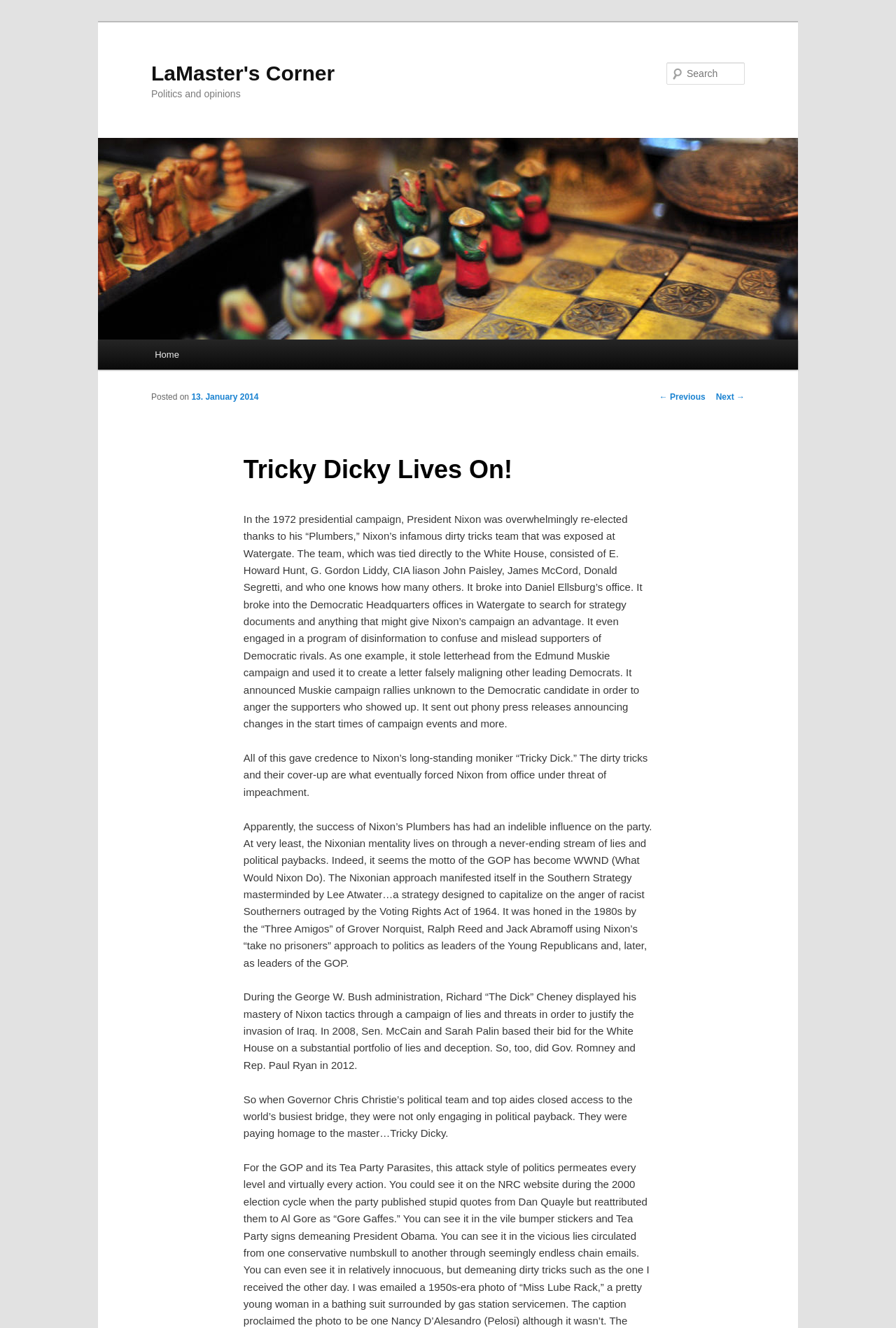Give a short answer to this question using one word or a phrase:
What is the topic of the article?

Nixon's dirty tricks team